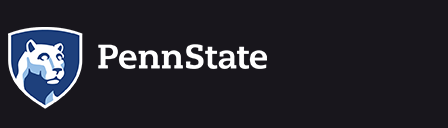Respond concisely with one word or phrase to the following query:
What is the purpose of the dark background?

To enhance visibility